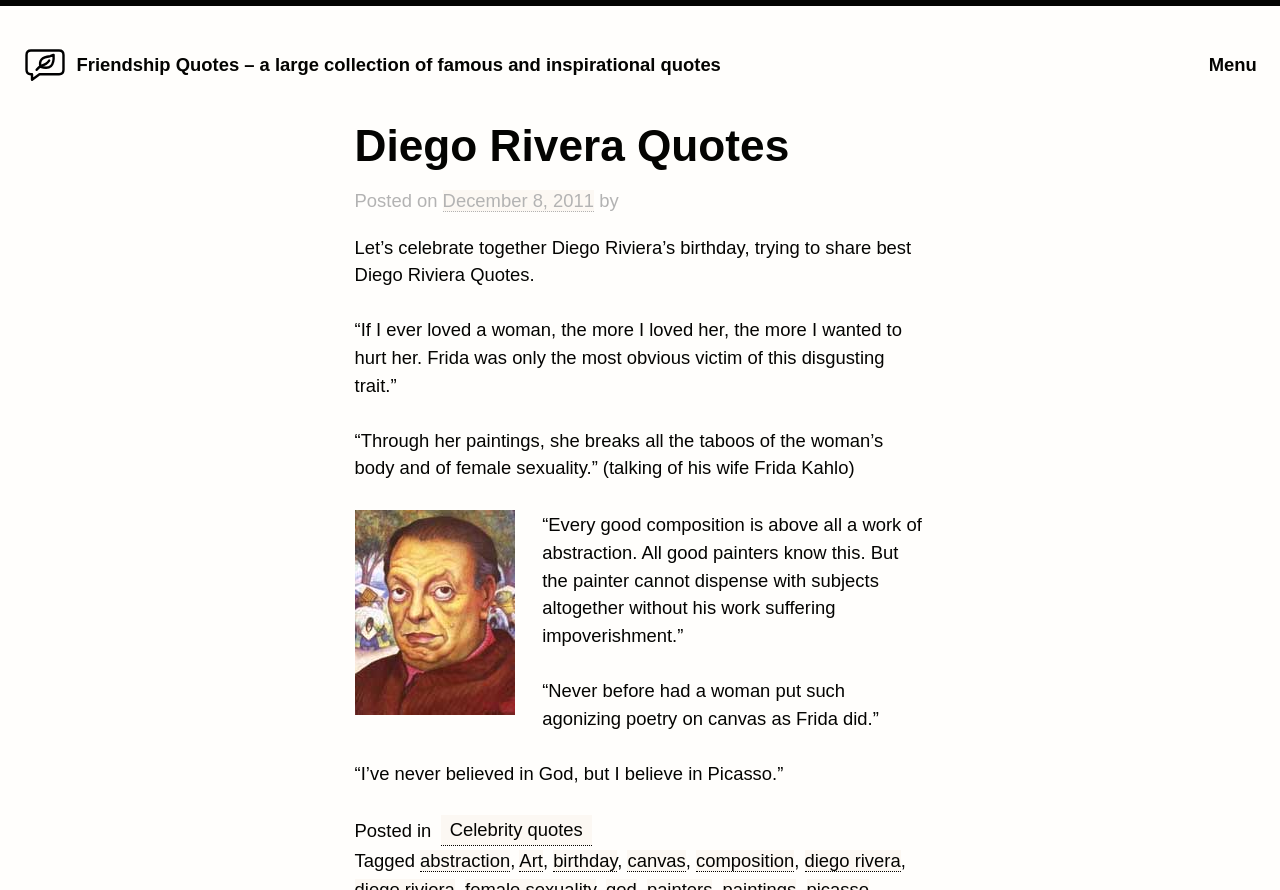Determine the heading of the webpage and extract its text content.

Diego Rivera Quotes